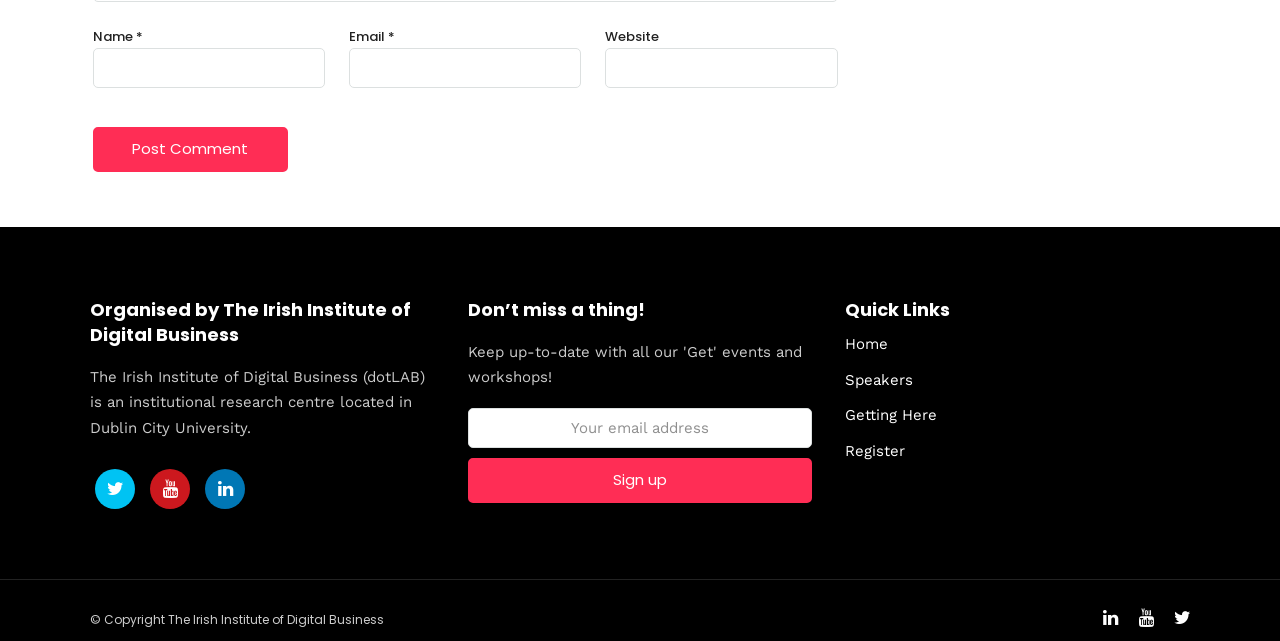Find the bounding box of the web element that fits this description: "parent_node: Name * name="author"".

[0.072, 0.075, 0.254, 0.137]